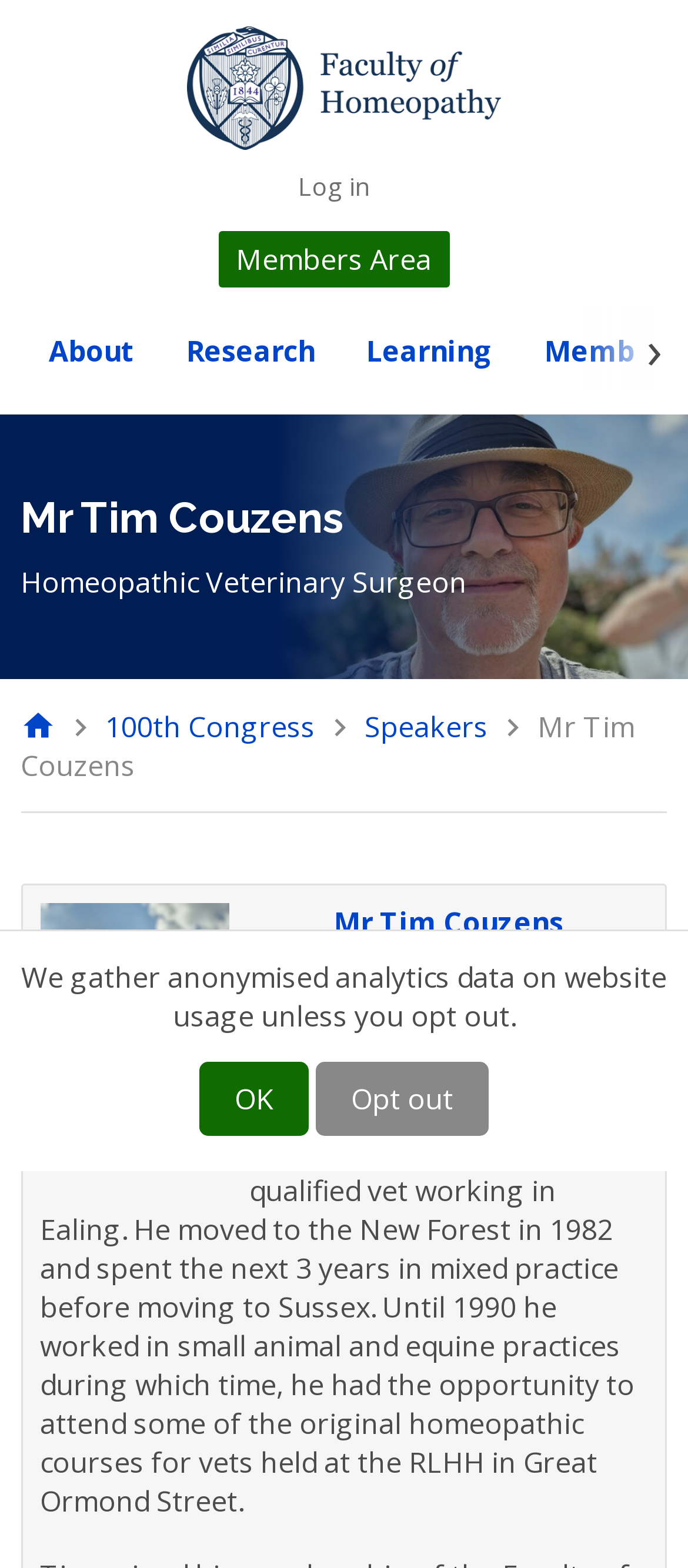Identify the bounding box coordinates of the clickable region required to complete the instruction: "go to Faculty of Homeopathy". The coordinates should be given as four float numbers within the range of 0 and 1, i.e., [left, top, right, bottom].

[0.273, 0.017, 0.727, 0.096]